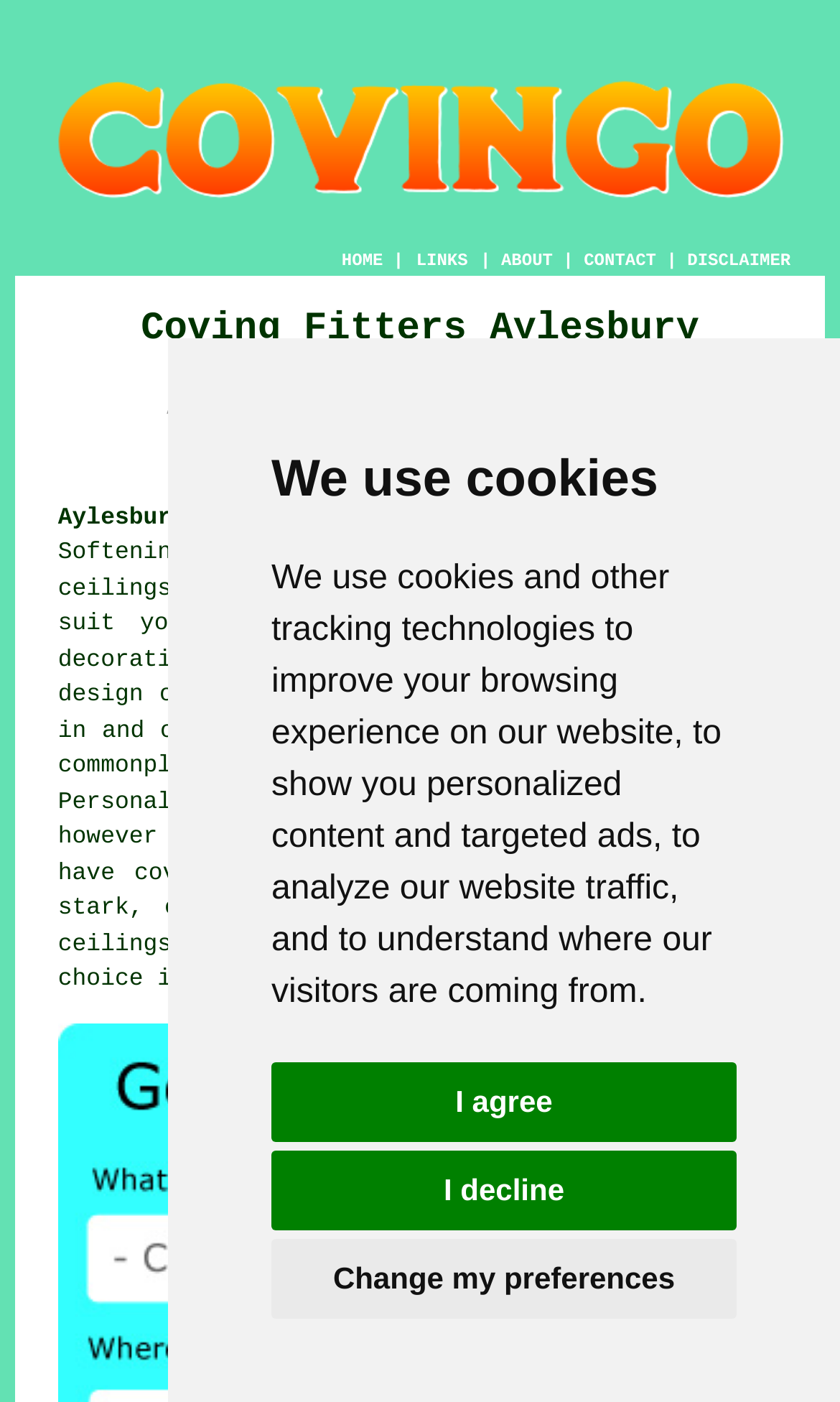What is the purpose of decorative mouldings and coving?
Using the image, provide a concise answer in one word or a short phrase.

Softening sharp lines